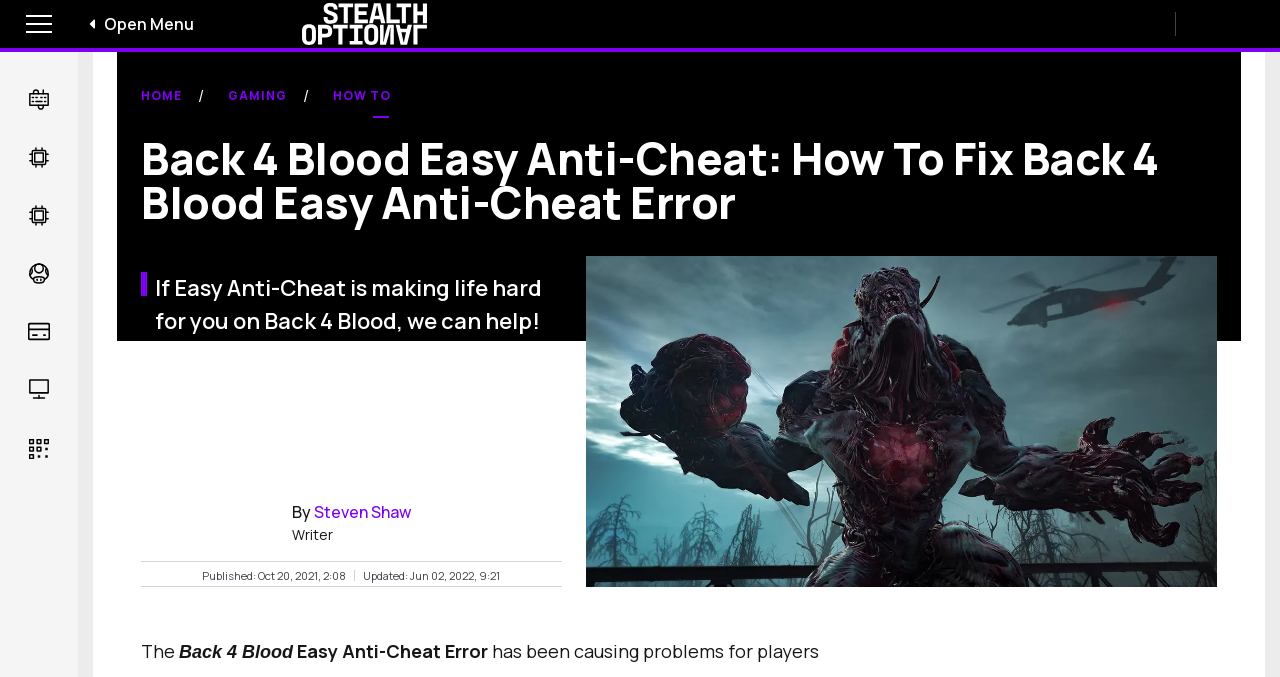Identify the bounding box coordinates necessary to click and complete the given instruction: "View the Buying Guides page".

[0.012, 0.455, 0.048, 0.529]